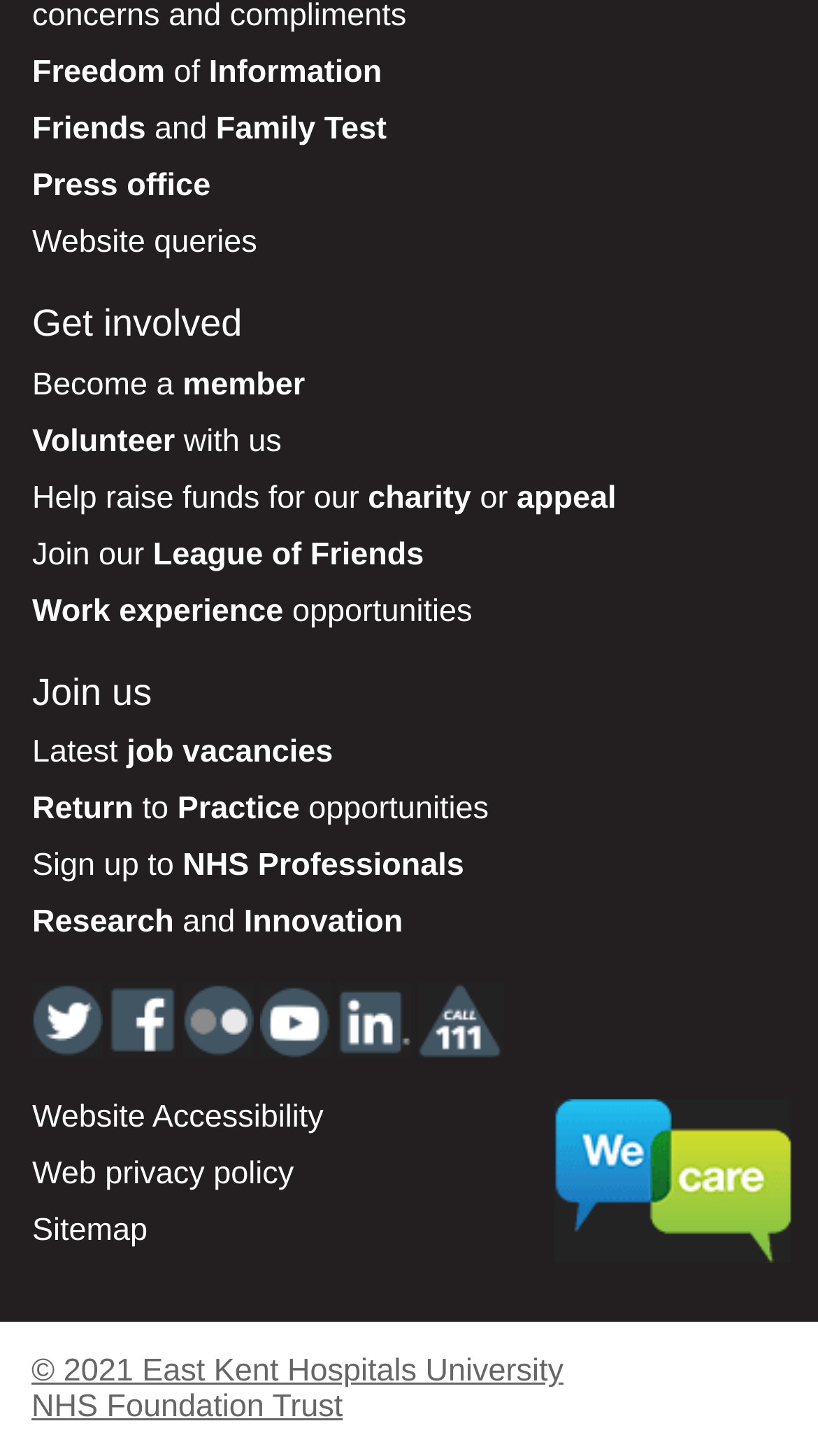Identify the bounding box coordinates of the section that should be clicked to achieve the task described: "Visit our Twitter page".

[0.039, 0.675, 0.127, 0.726]